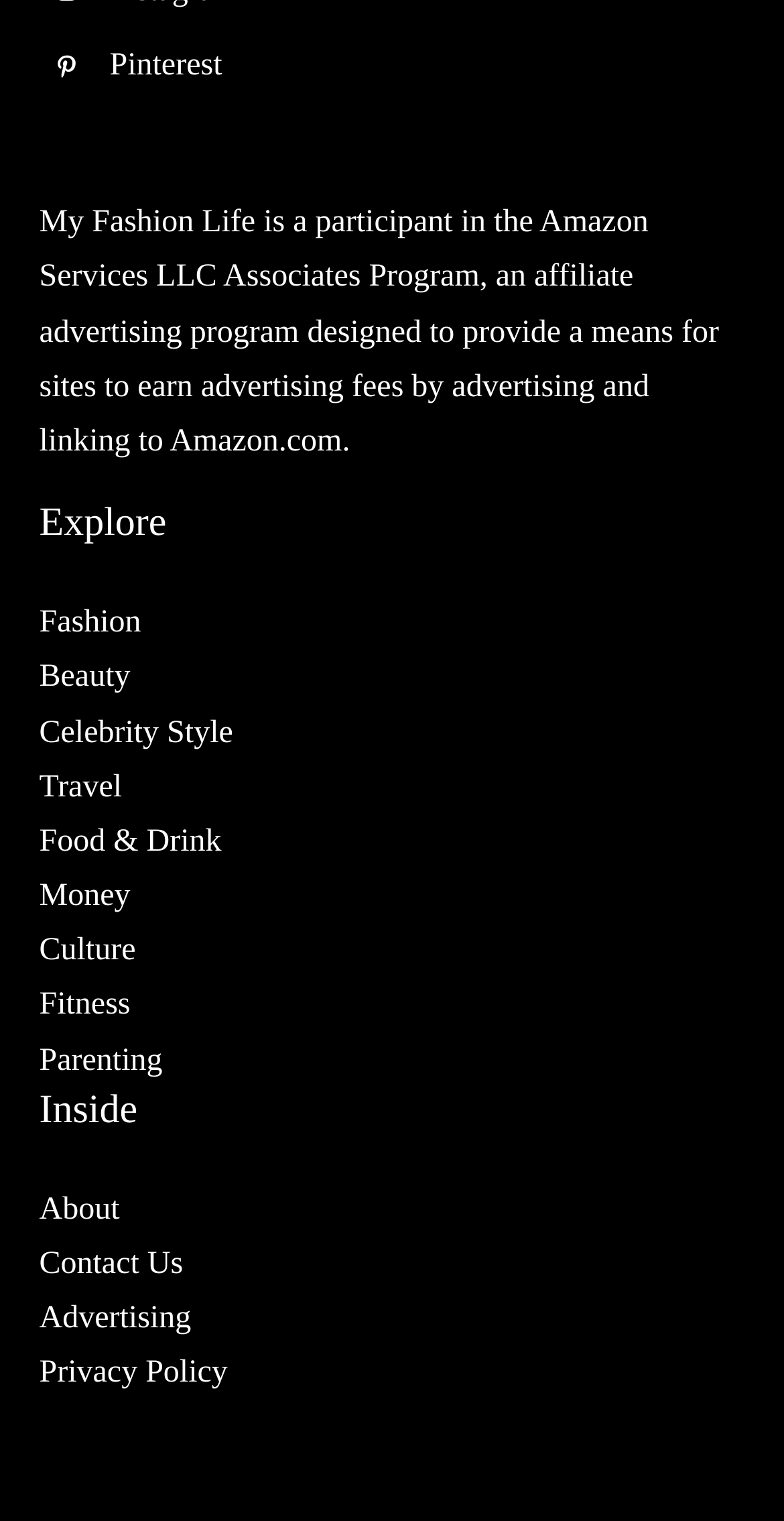What categories are available for exploration?
Please give a detailed and elaborate answer to the question.

The webpage has a series of links under the 'Explore' heading, including 'Fashion', 'Beauty', 'Celebrity Style', 'Travel', 'Food & Drink', 'Money', 'Culture', 'Fitness', and 'Parenting', which are the categories available for exploration.